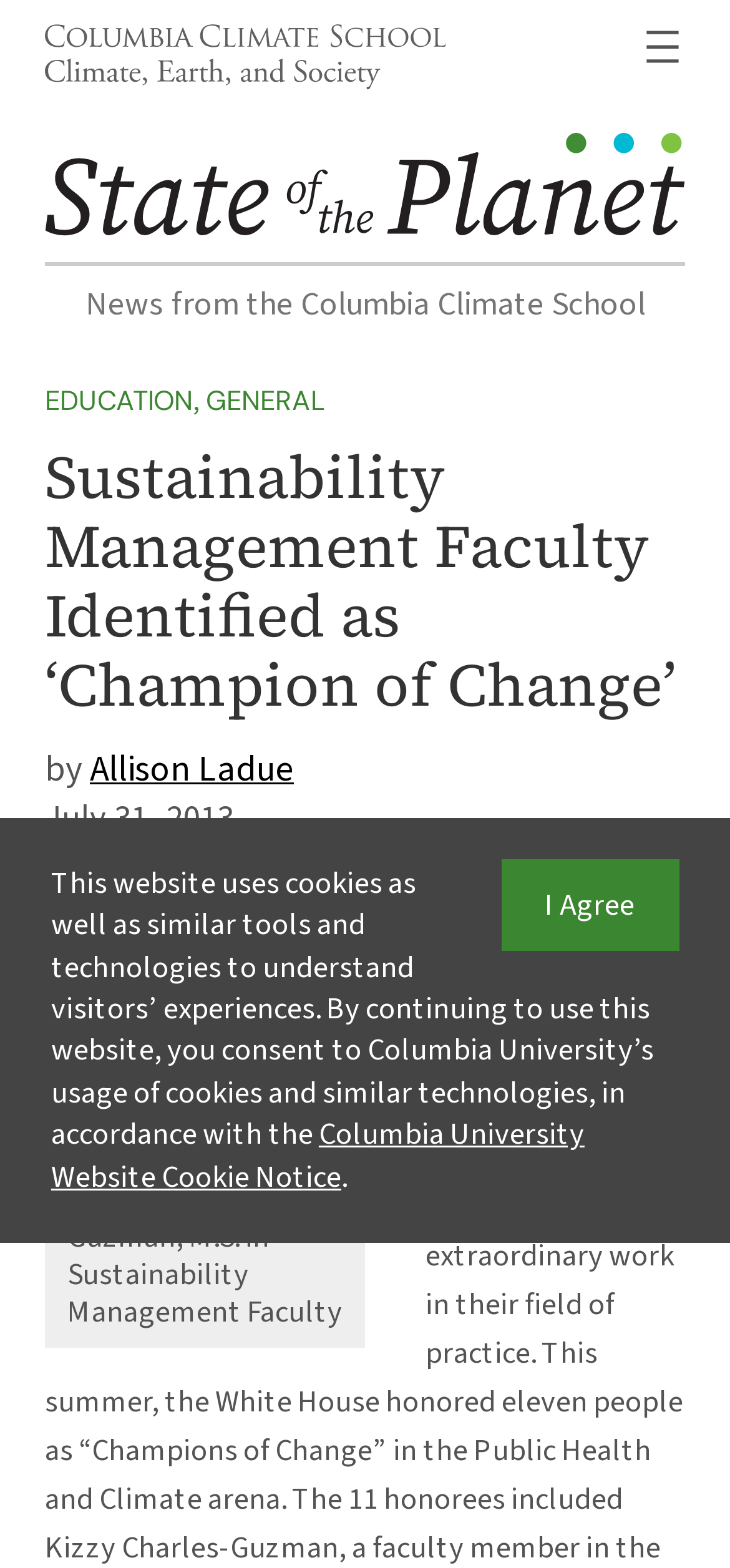Please indicate the bounding box coordinates of the element's region to be clicked to achieve the instruction: "Open the navigation menu". Provide the coordinates as four float numbers between 0 and 1, i.e., [left, top, right, bottom].

[0.877, 0.015, 0.938, 0.044]